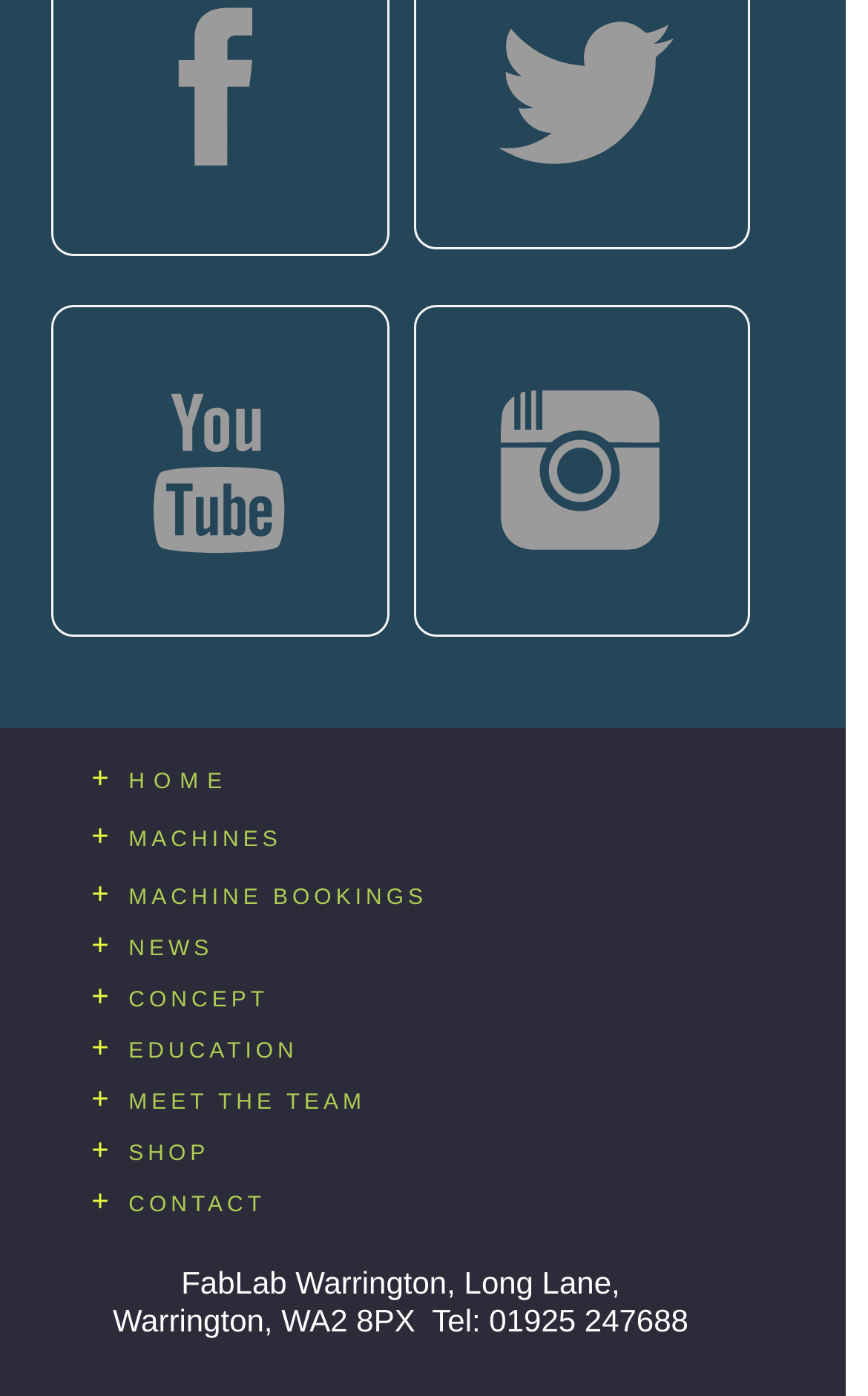Find the bounding box coordinates of the clickable element required to execute the following instruction: "Click on MACHINE BOOKINGS". Provide the coordinates as four float numbers between 0 and 1, i.e., [left, top, right, bottom].

[0.148, 0.635, 0.492, 0.652]